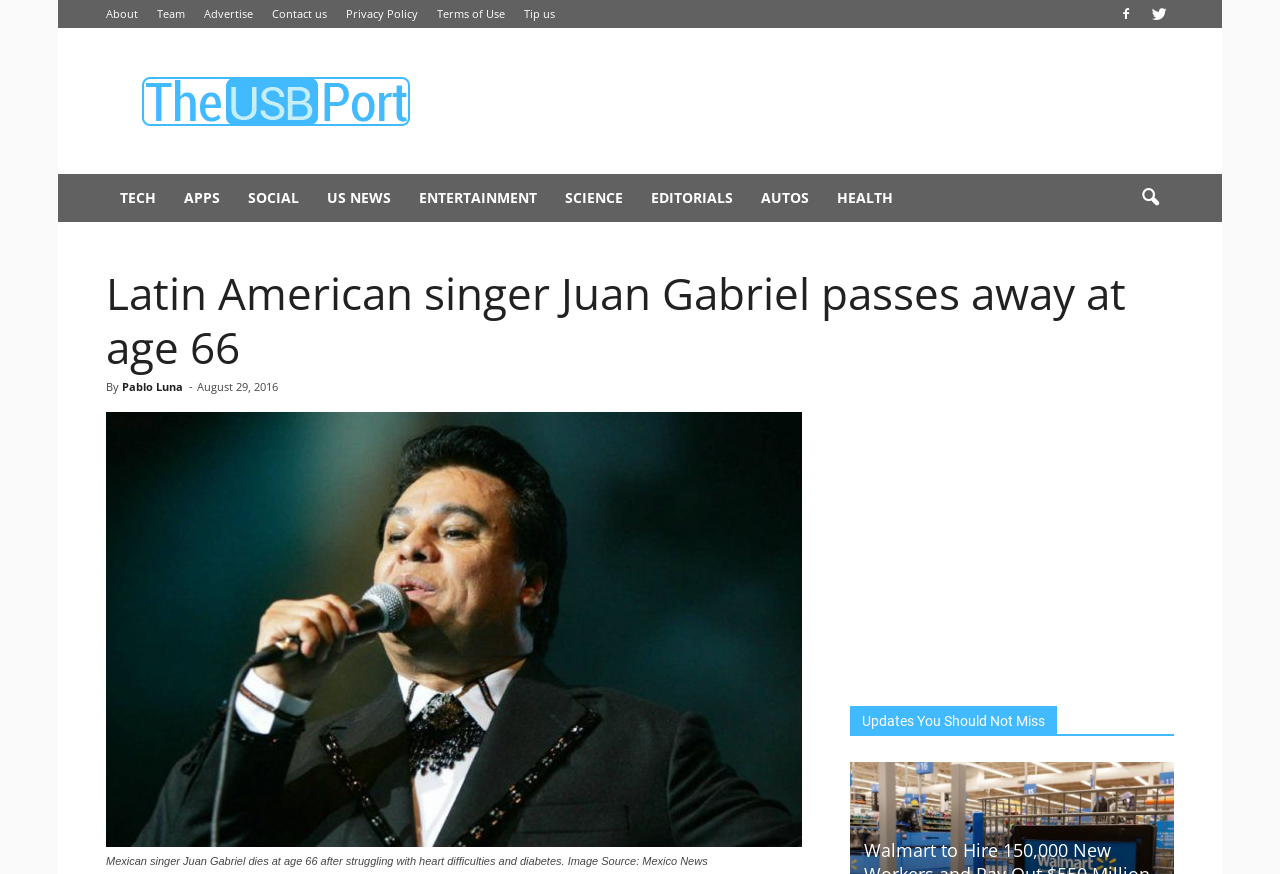Please provide a short answer using a single word or phrase for the question:
Who is the author of the article?

Pablo Luna